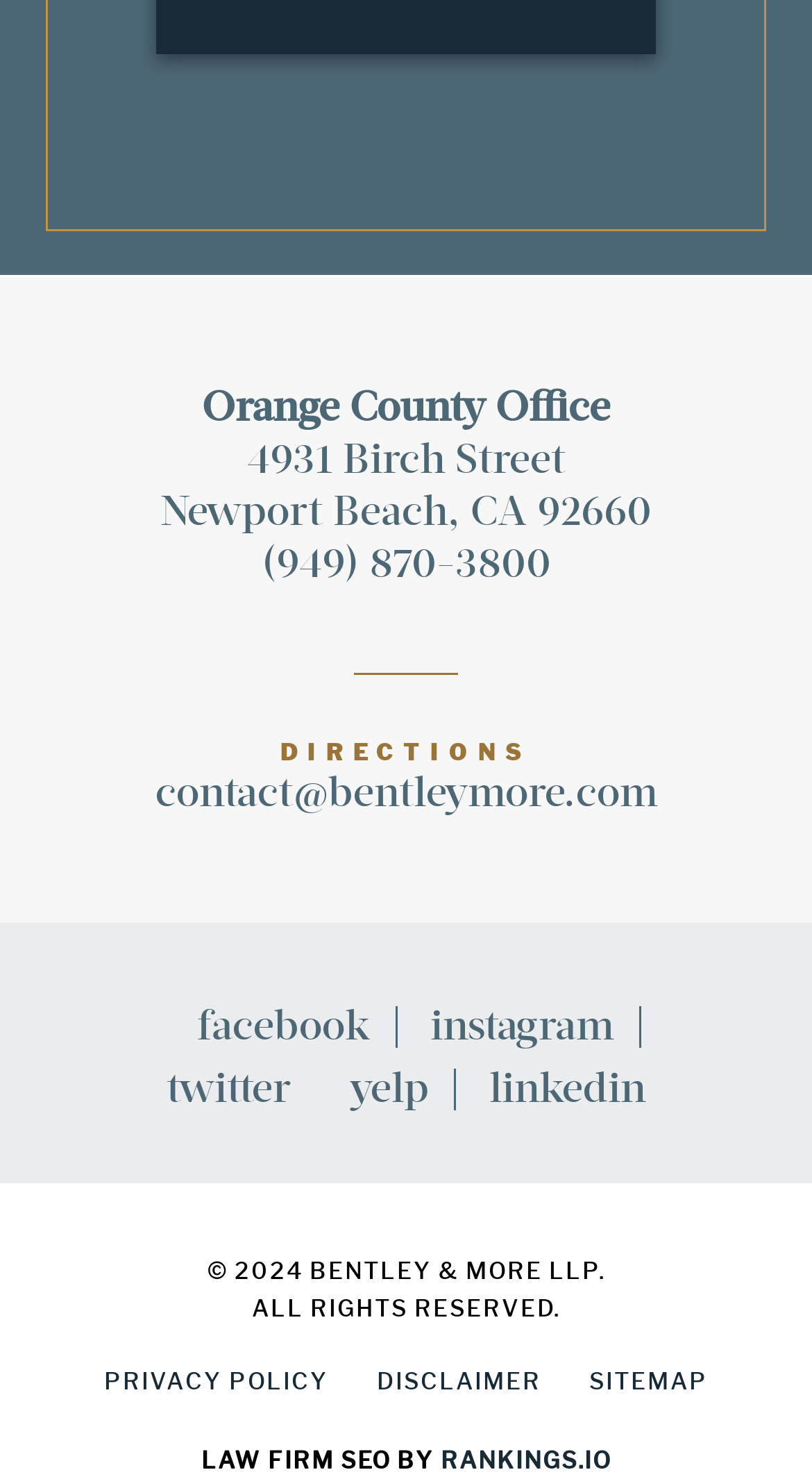For the following element description, predict the bounding box coordinates in the format (top-left x, top-left y, bottom-right x, bottom-right y). All values should be floating point numbers between 0 and 1. Description: (949) 870-3800

[0.051, 0.364, 0.949, 0.399]